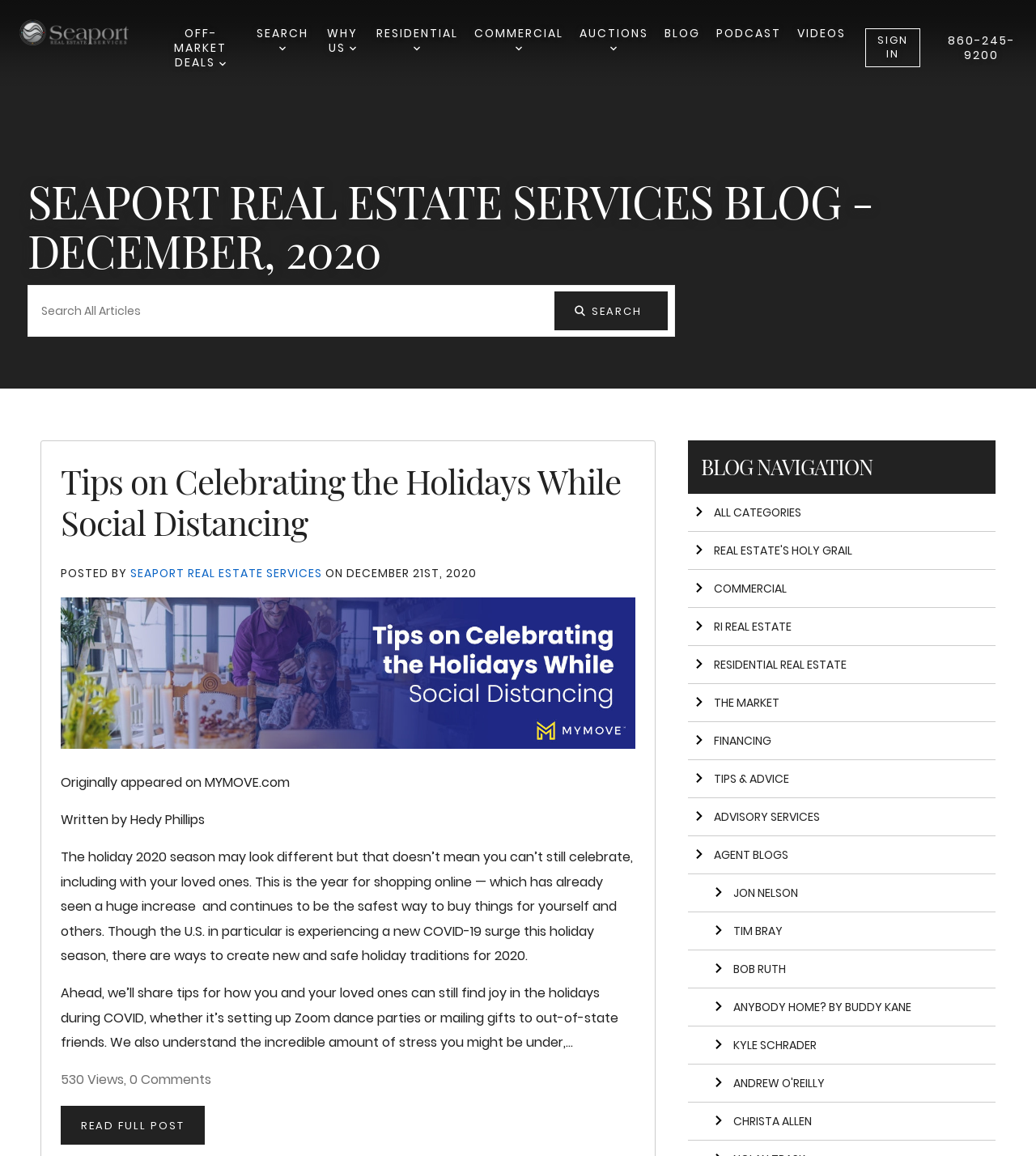Provide the bounding box coordinates for the UI element that is described by this text: "860-245-9200". The coordinates should be in the form of four float numbers between 0 and 1: [left, top, right, bottom].

[0.9, 0.029, 0.994, 0.054]